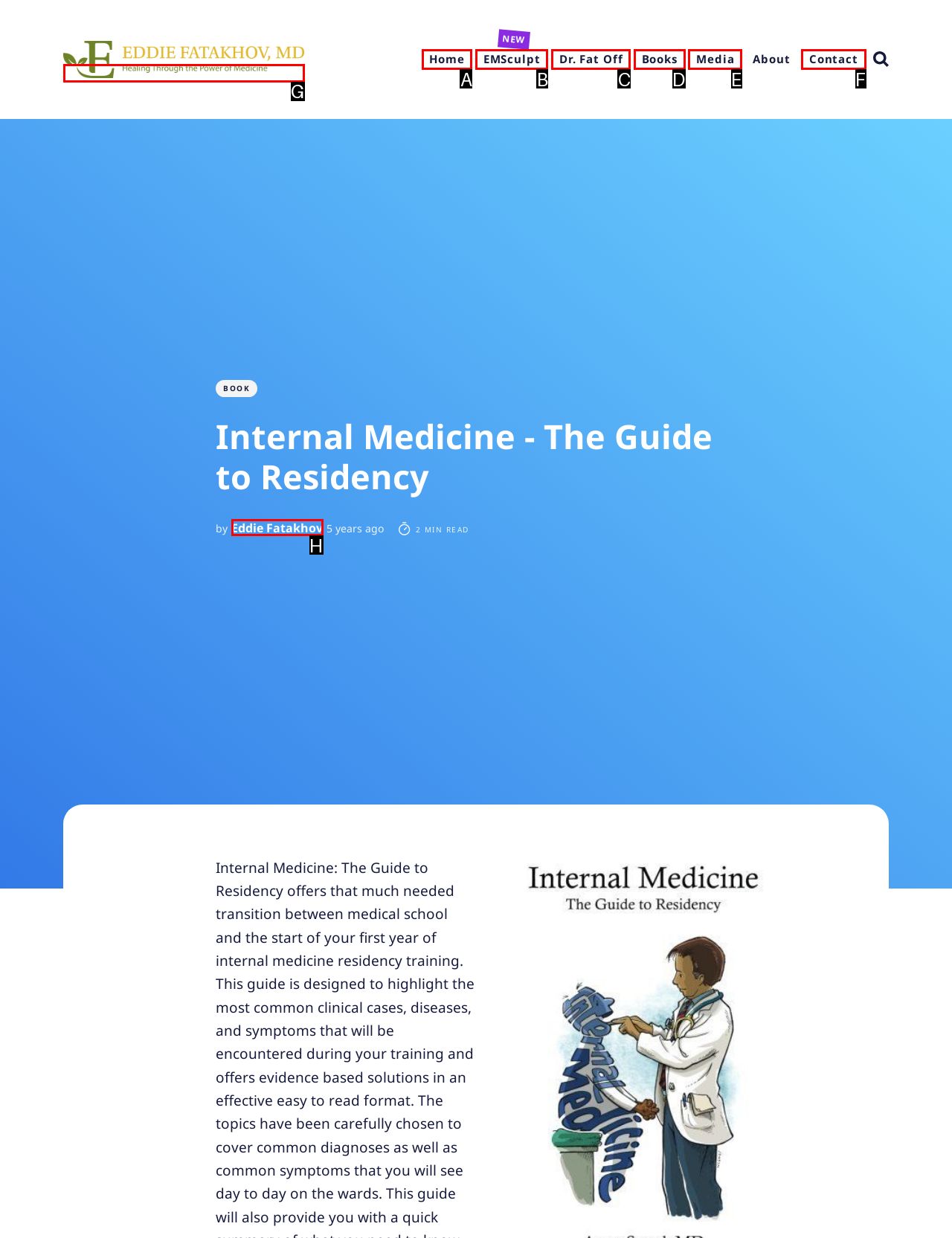With the description: office location here, find the option that corresponds most closely and answer with its letter directly.

None